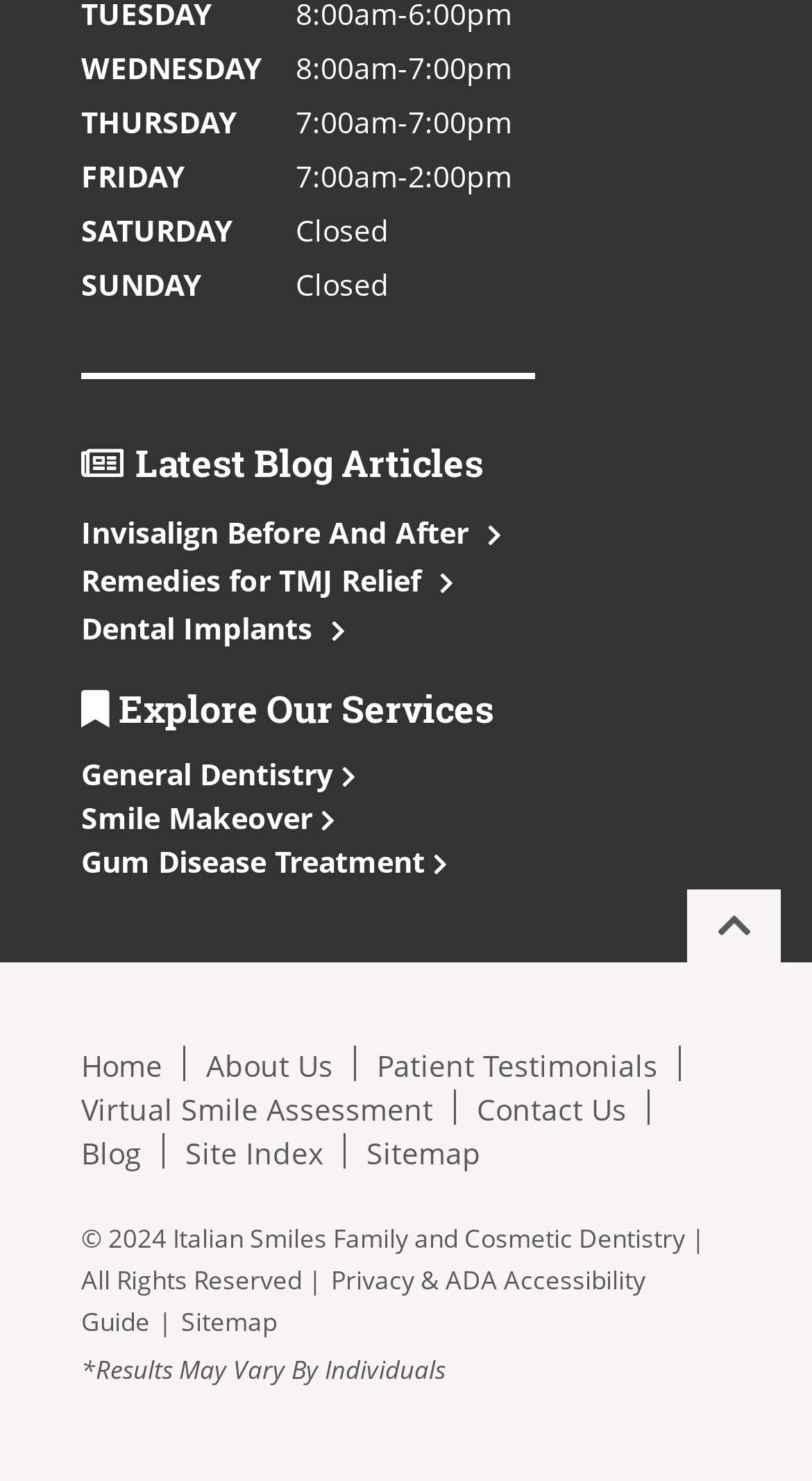What are the office hours on Wednesday? Look at the image and give a one-word or short phrase answer.

8:00am-7:00pm